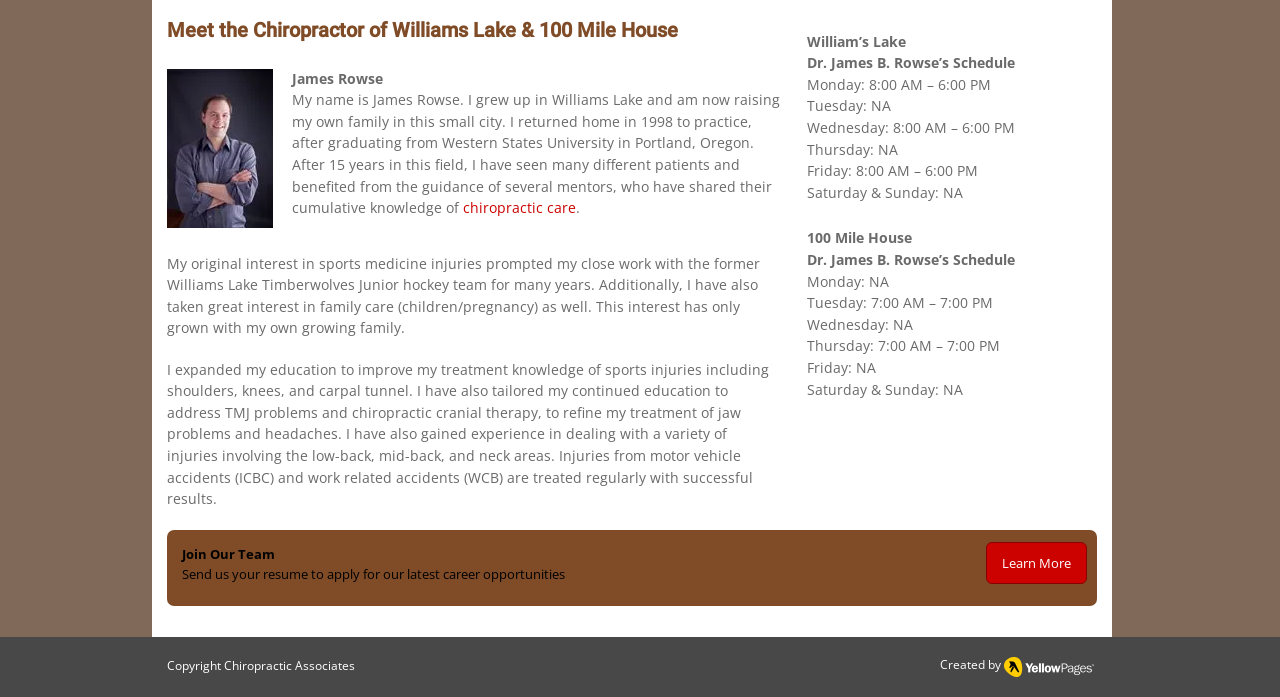Using the webpage screenshot and the element description Learn More, determine the bounding box coordinates. Specify the coordinates in the format (top-left x, top-left y, bottom-right x, bottom-right y) with values ranging from 0 to 1.

[0.77, 0.777, 0.849, 0.837]